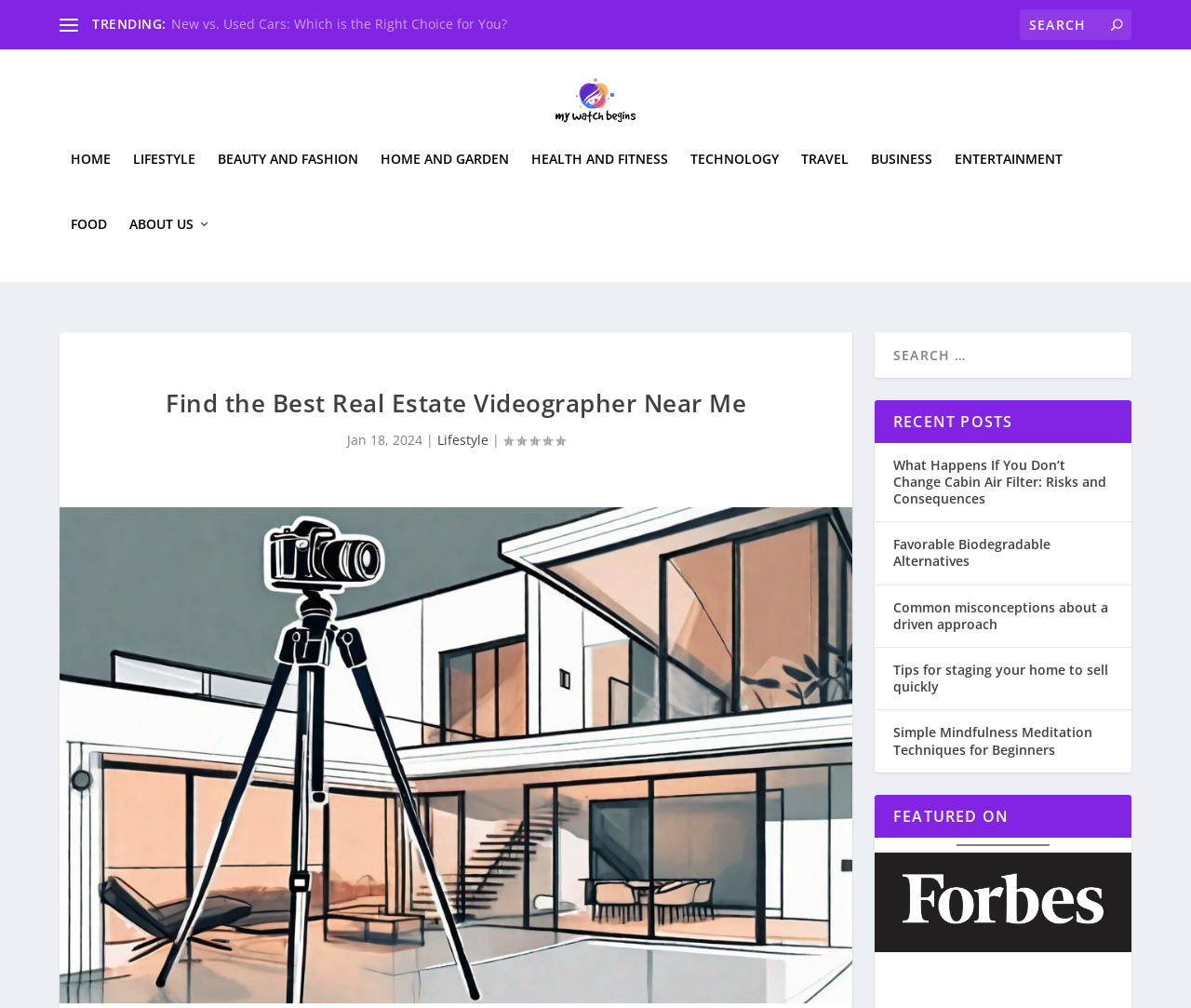Determine the bounding box coordinates of the region I should click to achieve the following instruction: "Click on the 'My Watch Begins' link". Ensure the bounding box coordinates are four float numbers between 0 and 1, i.e., [left, top, right, bottom].

[0.05, 0.059, 0.95, 0.153]